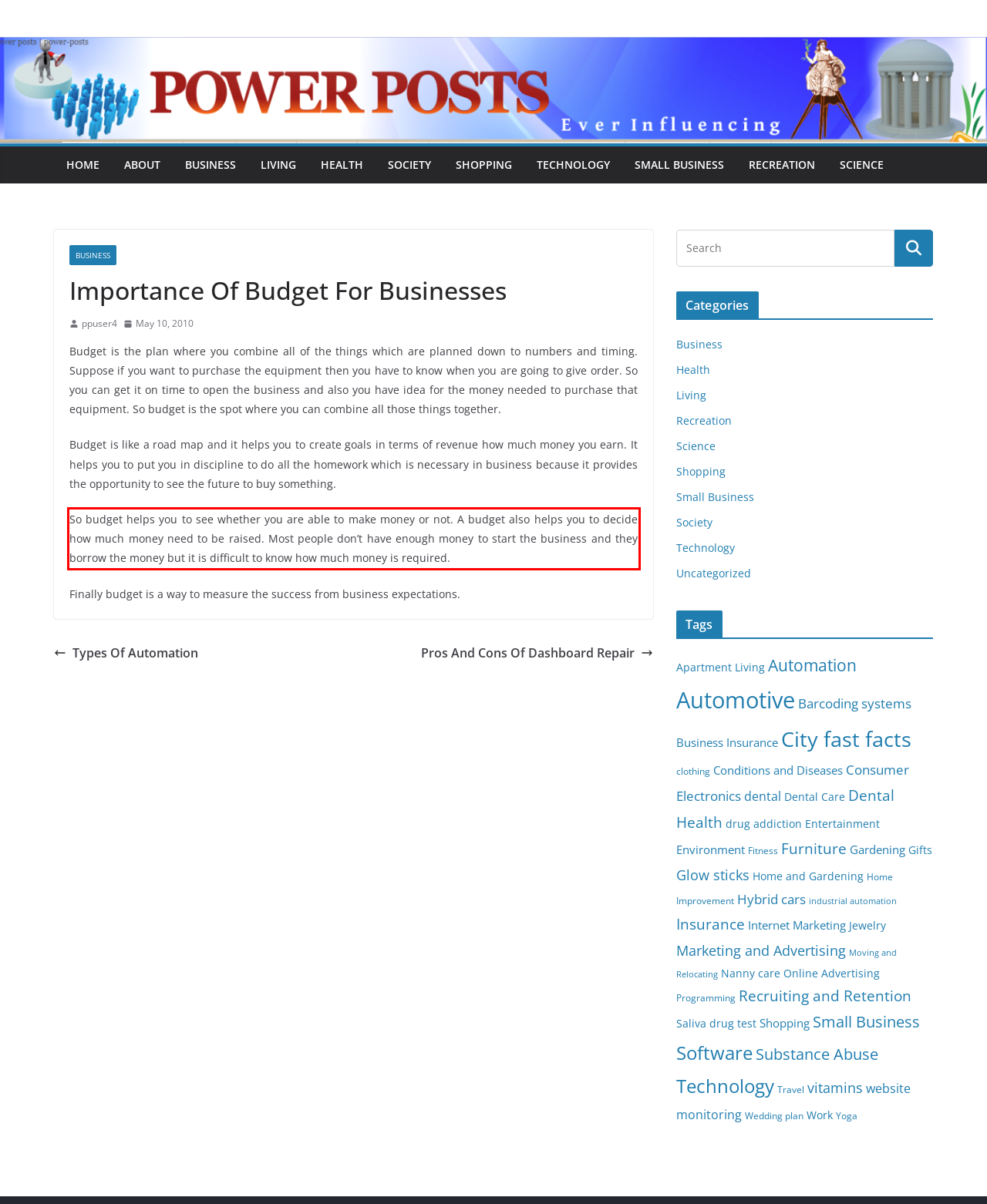You have a screenshot with a red rectangle around a UI element. Recognize and extract the text within this red bounding box using OCR.

So budget helps you to see whether you are able to make money or not. A budget also helps you to decide how much money need to be raised. Most people don’t have enough money to start the business and they borrow the money but it is difficult to know how much money is required.